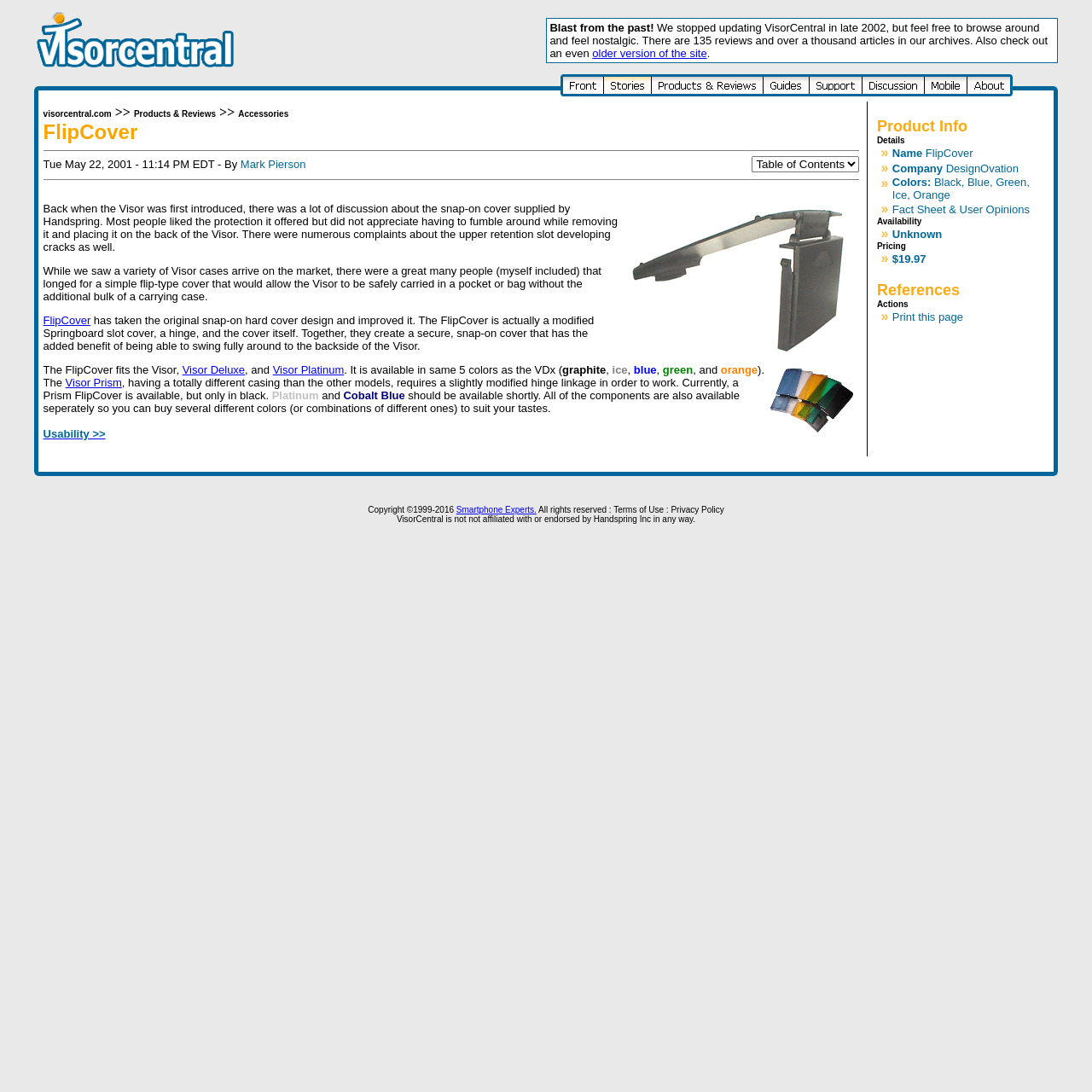Locate the bounding box coordinates of the clickable area needed to fulfill the instruction: "read the article about FlipCover".

[0.035, 0.091, 0.965, 0.432]